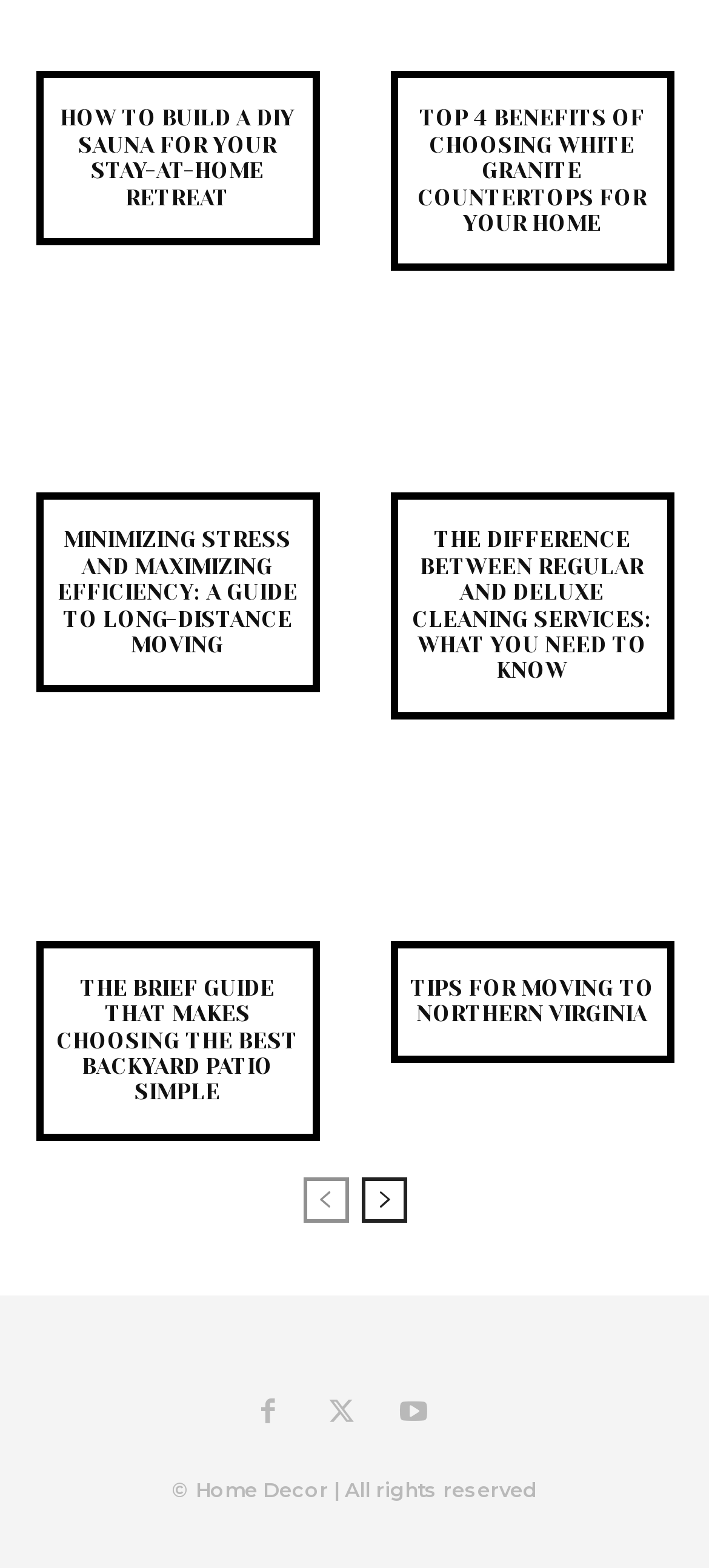Highlight the bounding box coordinates of the element that should be clicked to carry out the following instruction: "Click on the link to learn about the difference between regular and deluxe cleaning services". The coordinates must be given as four float numbers ranging from 0 to 1, i.e., [left, top, right, bottom].

[0.5, 0.208, 1.0, 0.343]